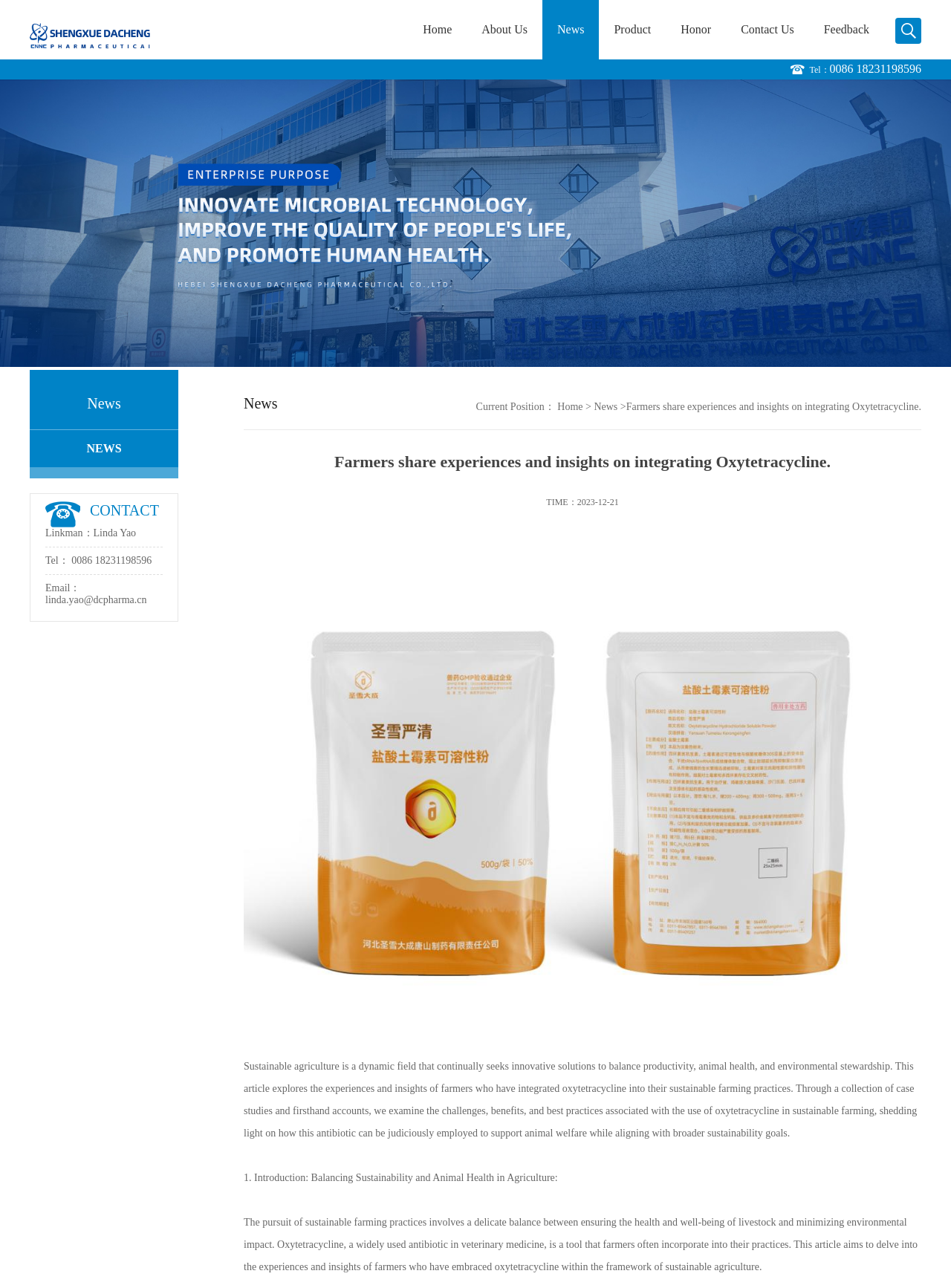Determine the bounding box coordinates of the clickable element to achieve the following action: 'Click Contact Us'. Provide the coordinates as four float values between 0 and 1, formatted as [left, top, right, bottom].

[0.0, 0.205, 0.055, 0.263]